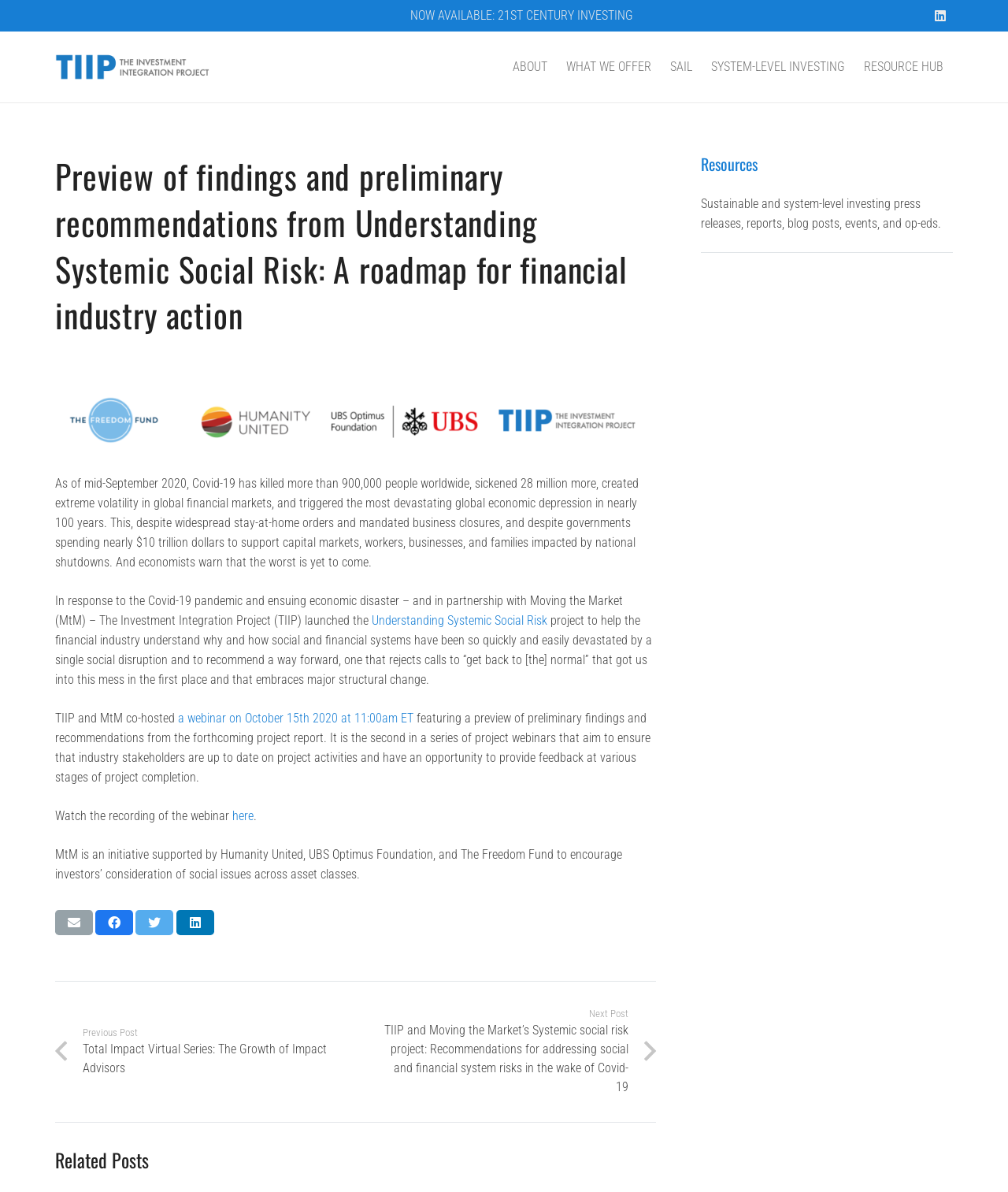What is the topic of the webinar mentioned in the webpage?
Based on the image, answer the question in a detailed manner.

I found the answer by looking at the link with the text 'Understanding Systemic Social Risk' which is a child element of the static text describing the webinar. The link is likely a reference to the topic of the webinar.